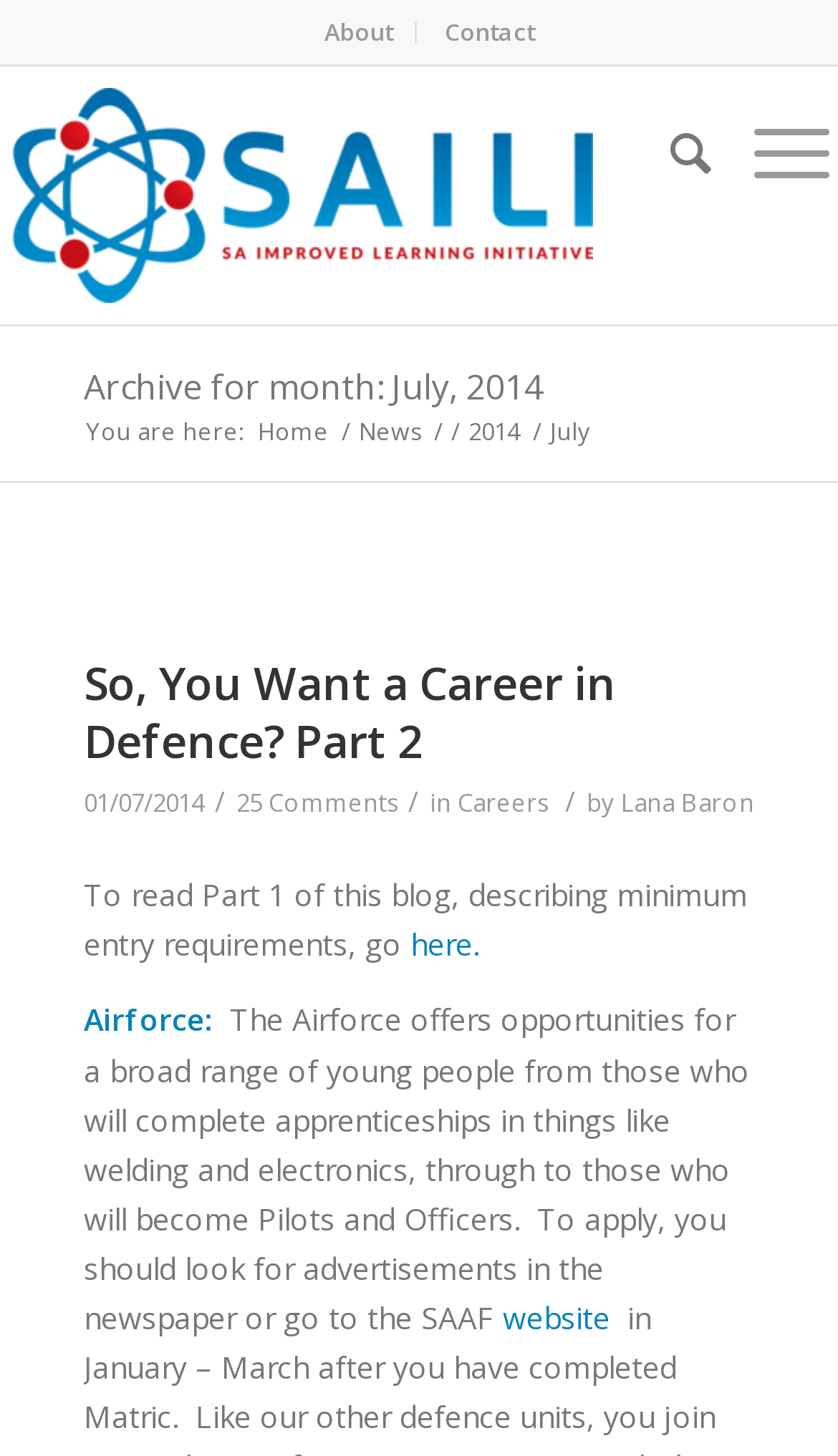Please provide a short answer using a single word or phrase for the question:
What is the category of the latest article?

Careers